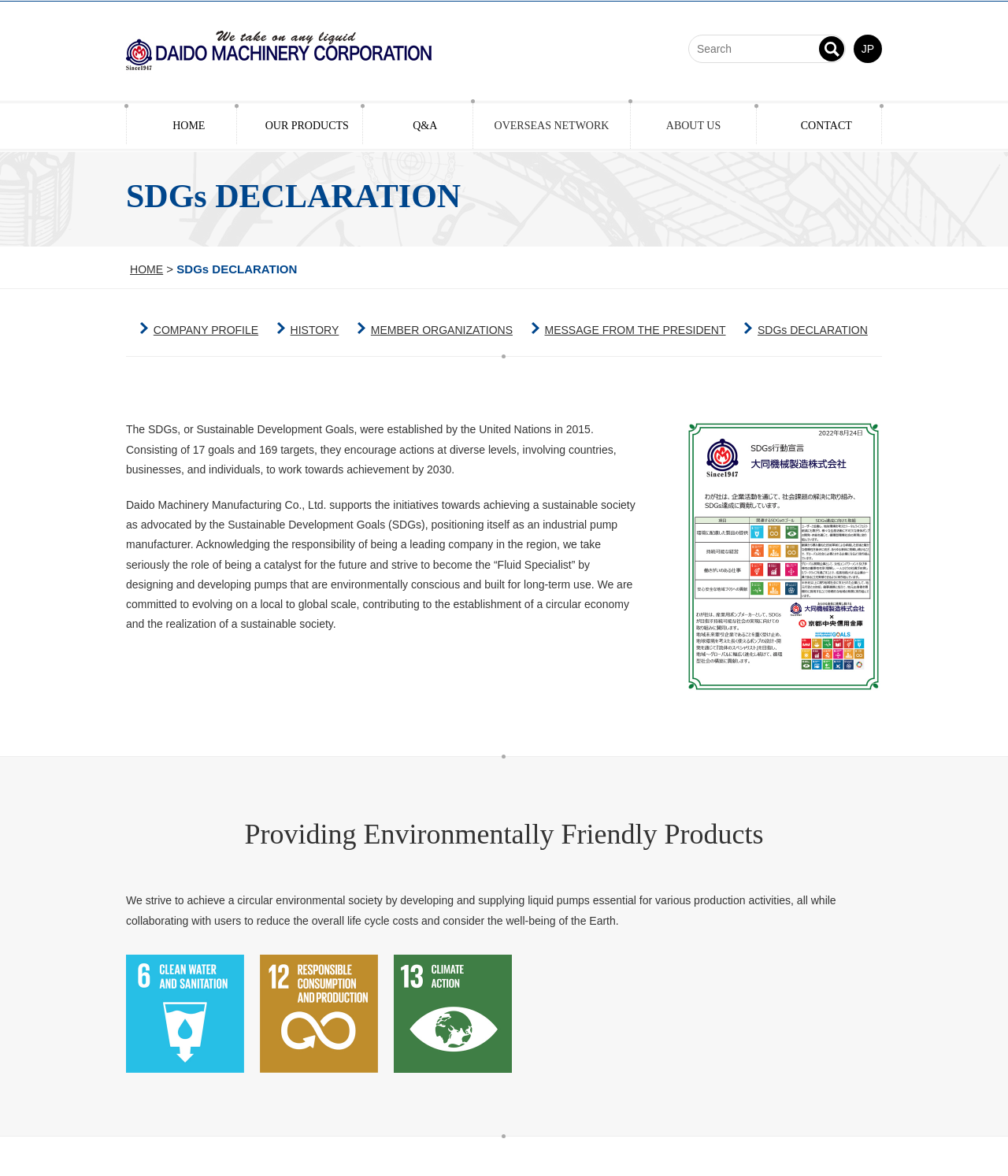What is the topic of the paragraph below the heading 'SDGs DECLARATION'?
Look at the image and provide a detailed response to the question.

I determined the topic of the paragraph by reading the text associated with the heading 'SDGs DECLARATION'. The paragraph explains what the SDGs are and how Daido Machinery Manufacturing Co., Ltd. supports the initiatives towards achieving a sustainable society.